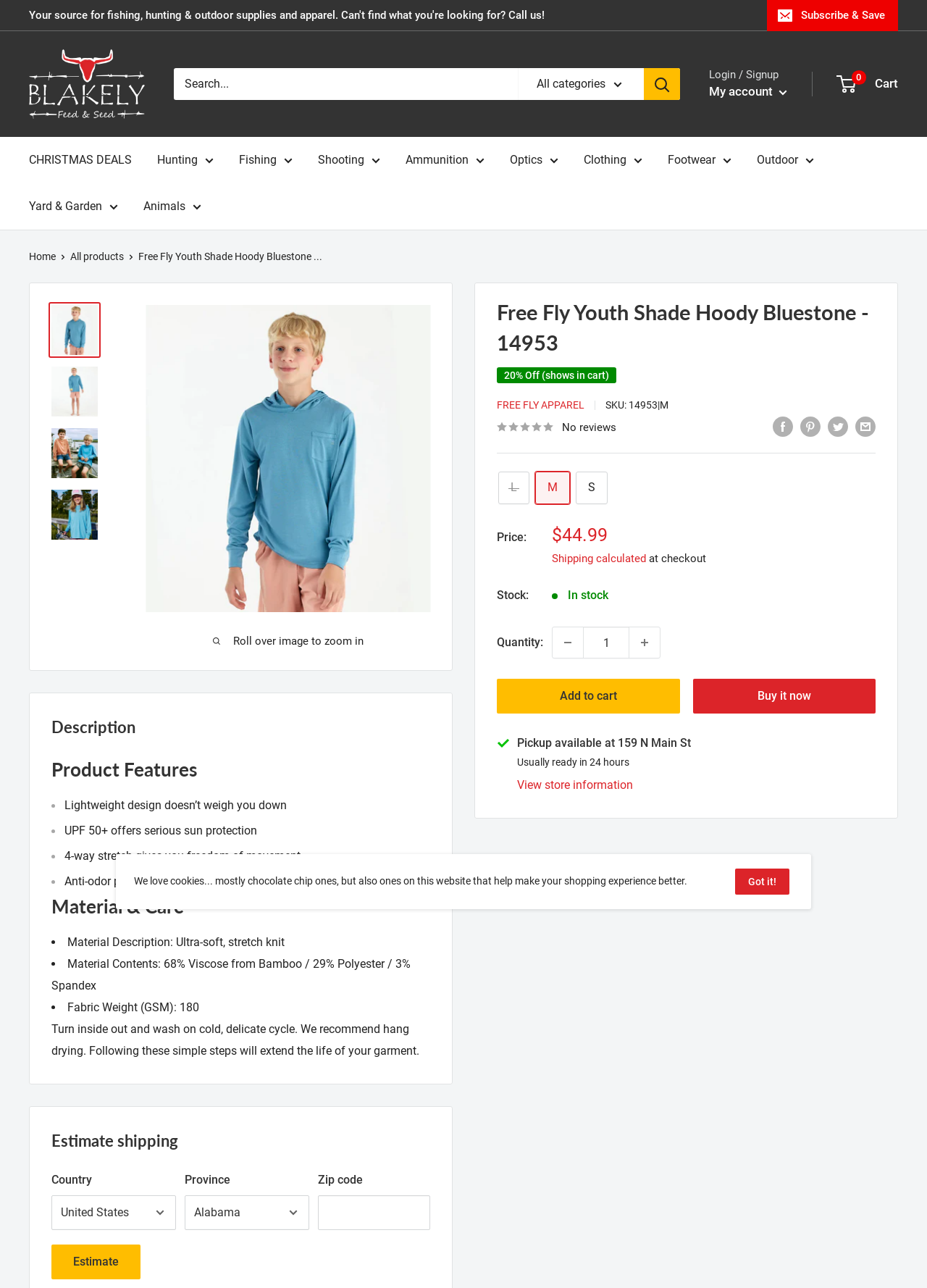Provide the bounding box coordinates of the HTML element this sentence describes: "Yard & Garden".

[0.031, 0.152, 0.127, 0.169]